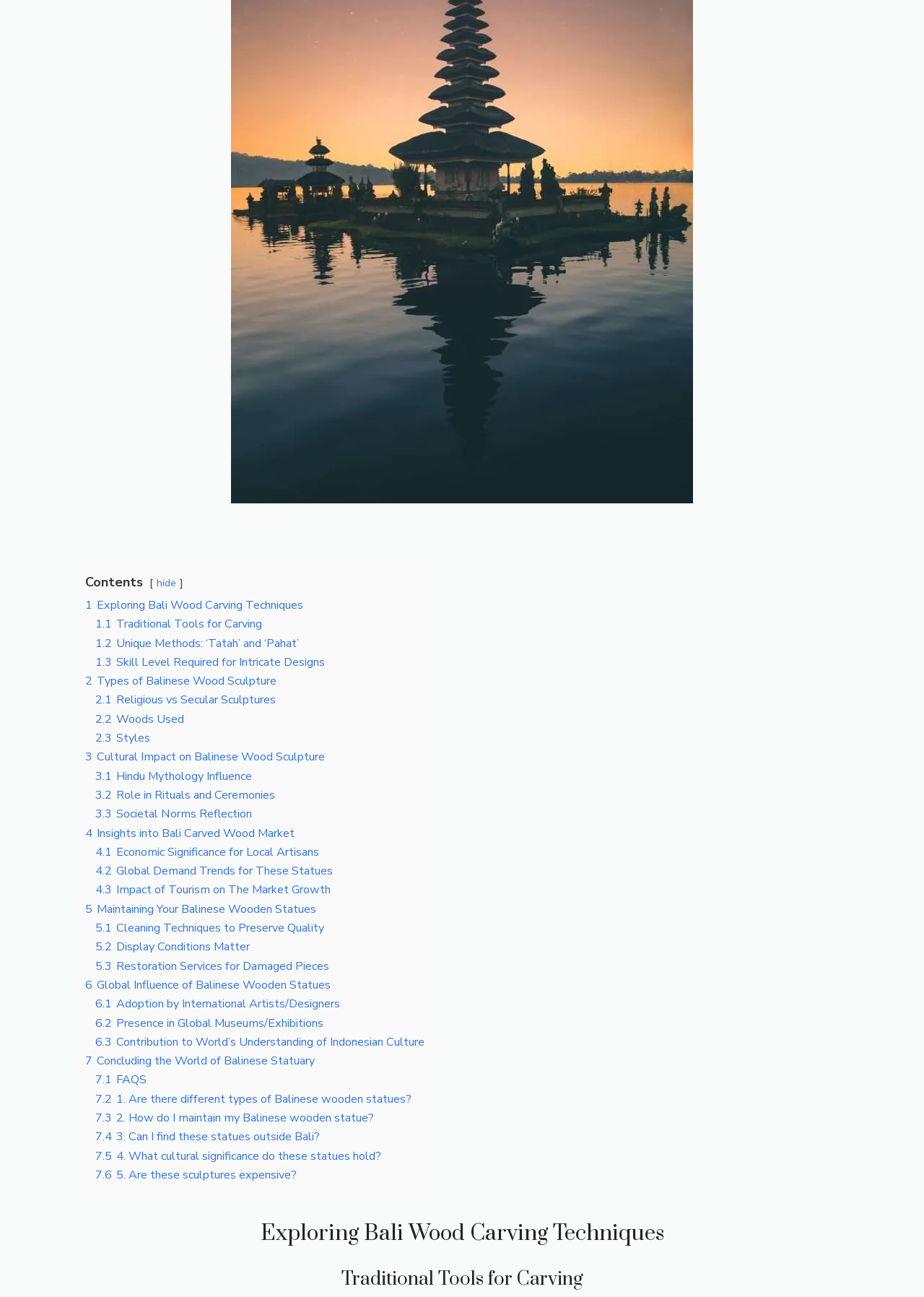What is the focus of the third section?
Look at the screenshot and respond with one word or a short phrase.

Cultural Impact